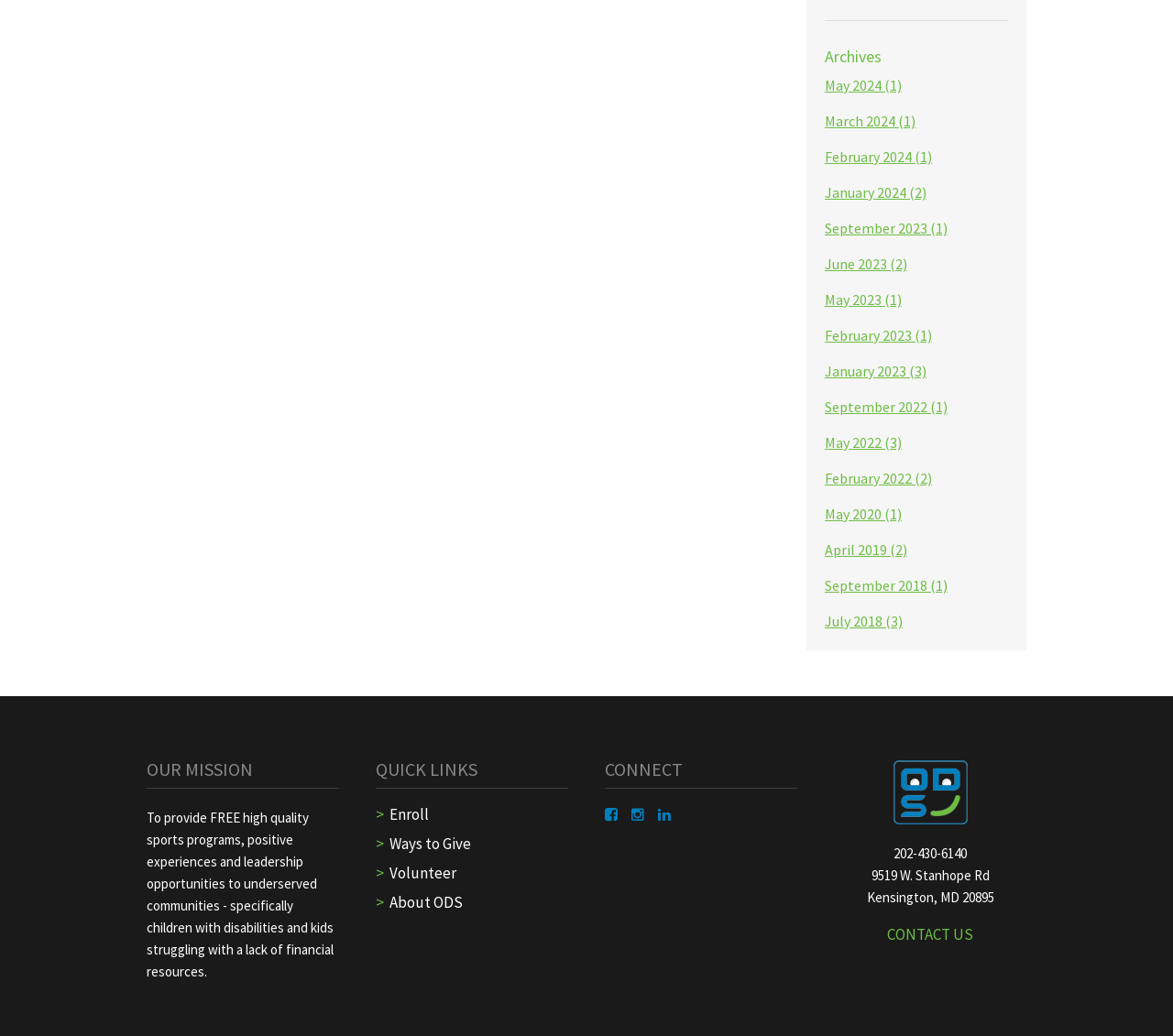Find the bounding box coordinates for the area you need to click to carry out the instruction: "Contact us". The coordinates should be four float numbers between 0 and 1, indicated as [left, top, right, bottom].

[0.711, 0.895, 0.875, 0.91]